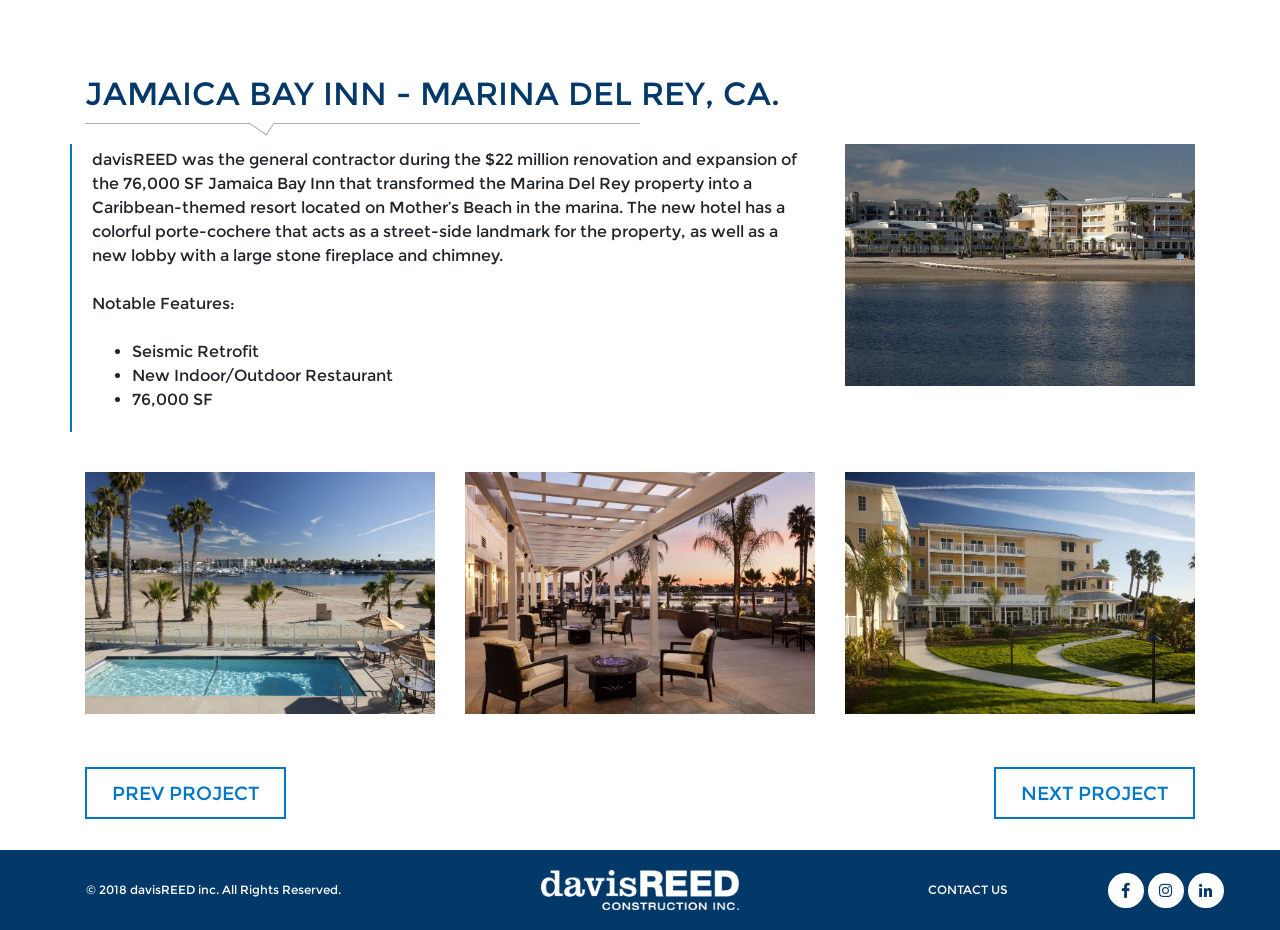Locate the bounding box of the UI element defined by this description: "PREV PROJECT". The coordinates should be given as four float numbers between 0 and 1, formatted as [left, top, right, bottom].

[0.066, 0.825, 0.223, 0.881]